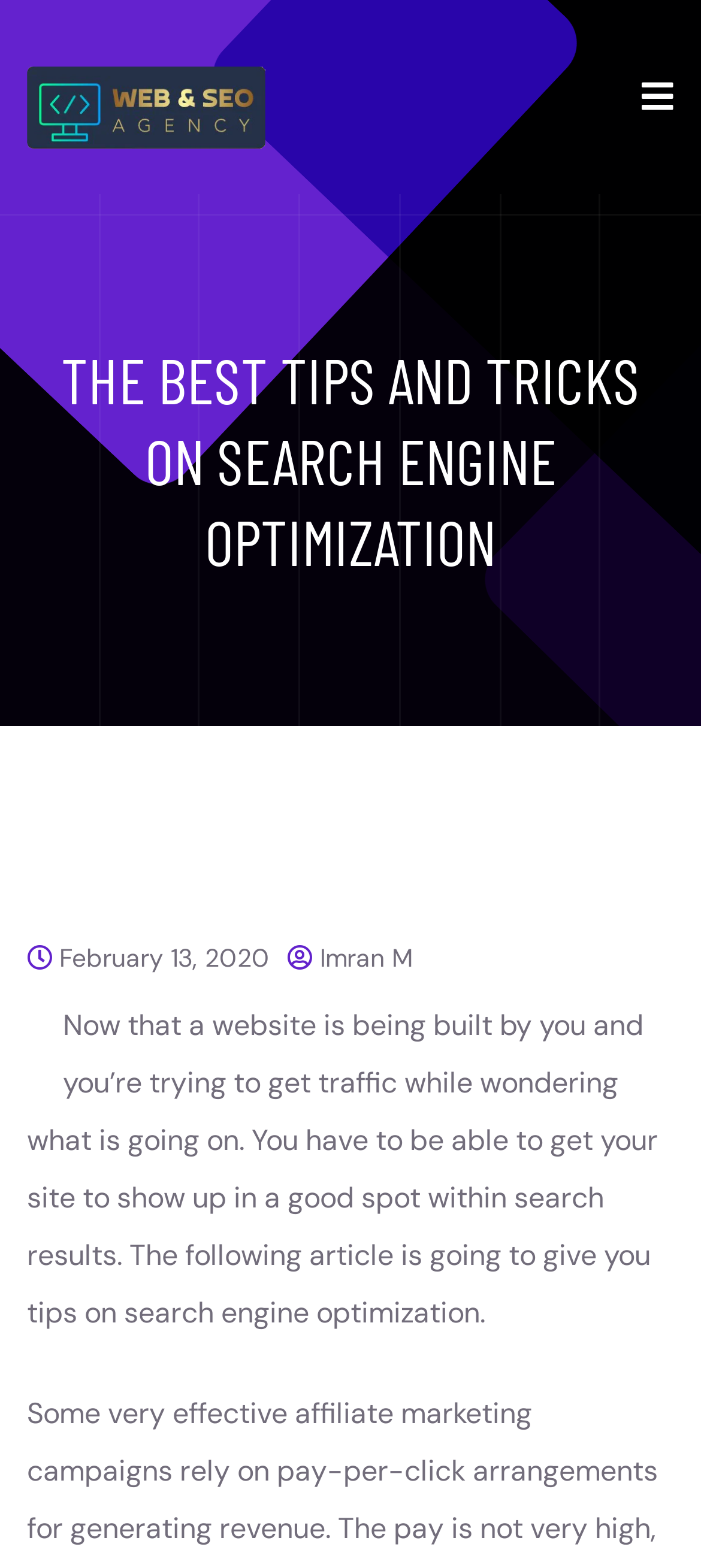What is the purpose of the article?
Please respond to the question with a detailed and thorough explanation.

The purpose of the article can be determined by reading the static text element which says 'The following article is going to give you tips on search engine optimization.' This text clearly indicates that the purpose of the article is to provide tips on search engine optimization.